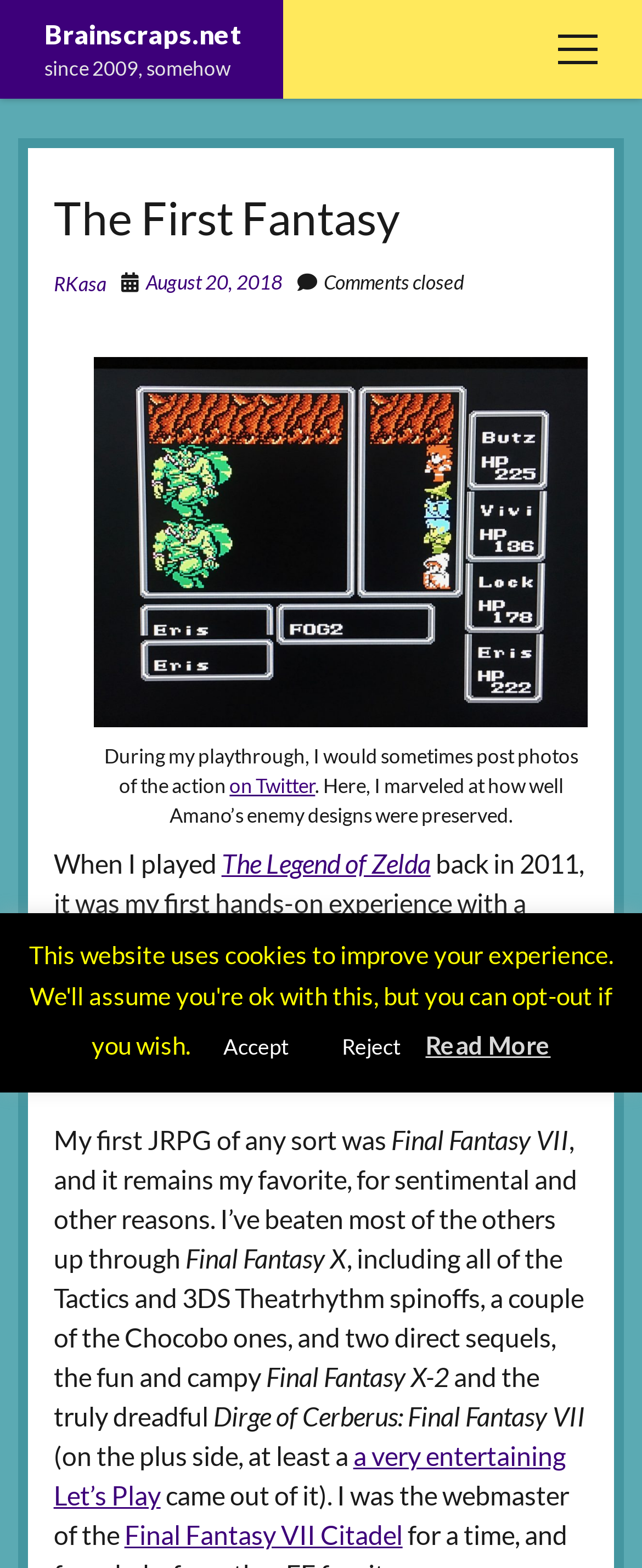Using the element description August 20, 2018, predict the bounding box coordinates for the UI element. Provide the coordinates in (top-left x, top-left y, bottom-right x, bottom-right y) format with values ranging from 0 to 1.

[0.227, 0.172, 0.44, 0.188]